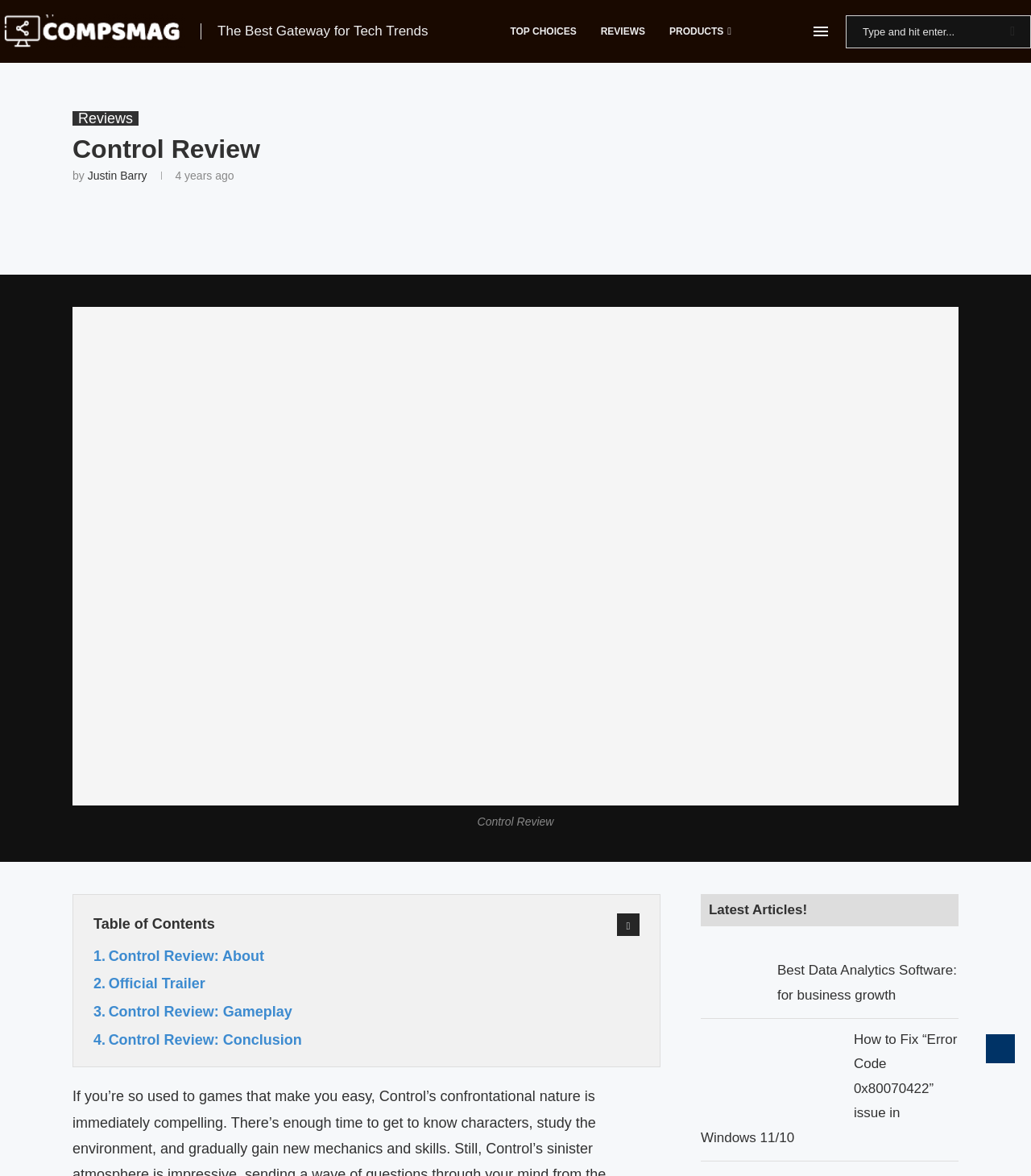Using the provided element description, identify the bounding box coordinates as (top-left x, top-left y, bottom-right x, bottom-right y). Ensure all values are between 0 and 1. Description: Previous slide

None